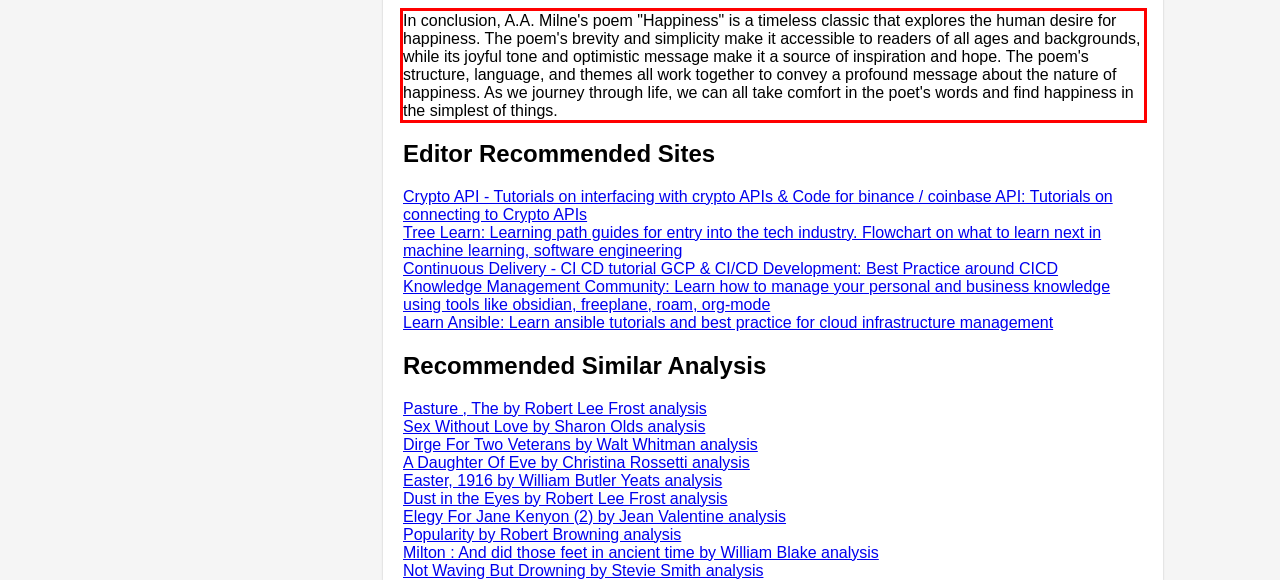Please take the screenshot of the webpage, find the red bounding box, and generate the text content that is within this red bounding box.

In conclusion, A.A. Milne's poem "Happiness" is a timeless classic that explores the human desire for happiness. The poem's brevity and simplicity make it accessible to readers of all ages and backgrounds, while its joyful tone and optimistic message make it a source of inspiration and hope. The poem's structure, language, and themes all work together to convey a profound message about the nature of happiness. As we journey through life, we can all take comfort in the poet's words and find happiness in the simplest of things.